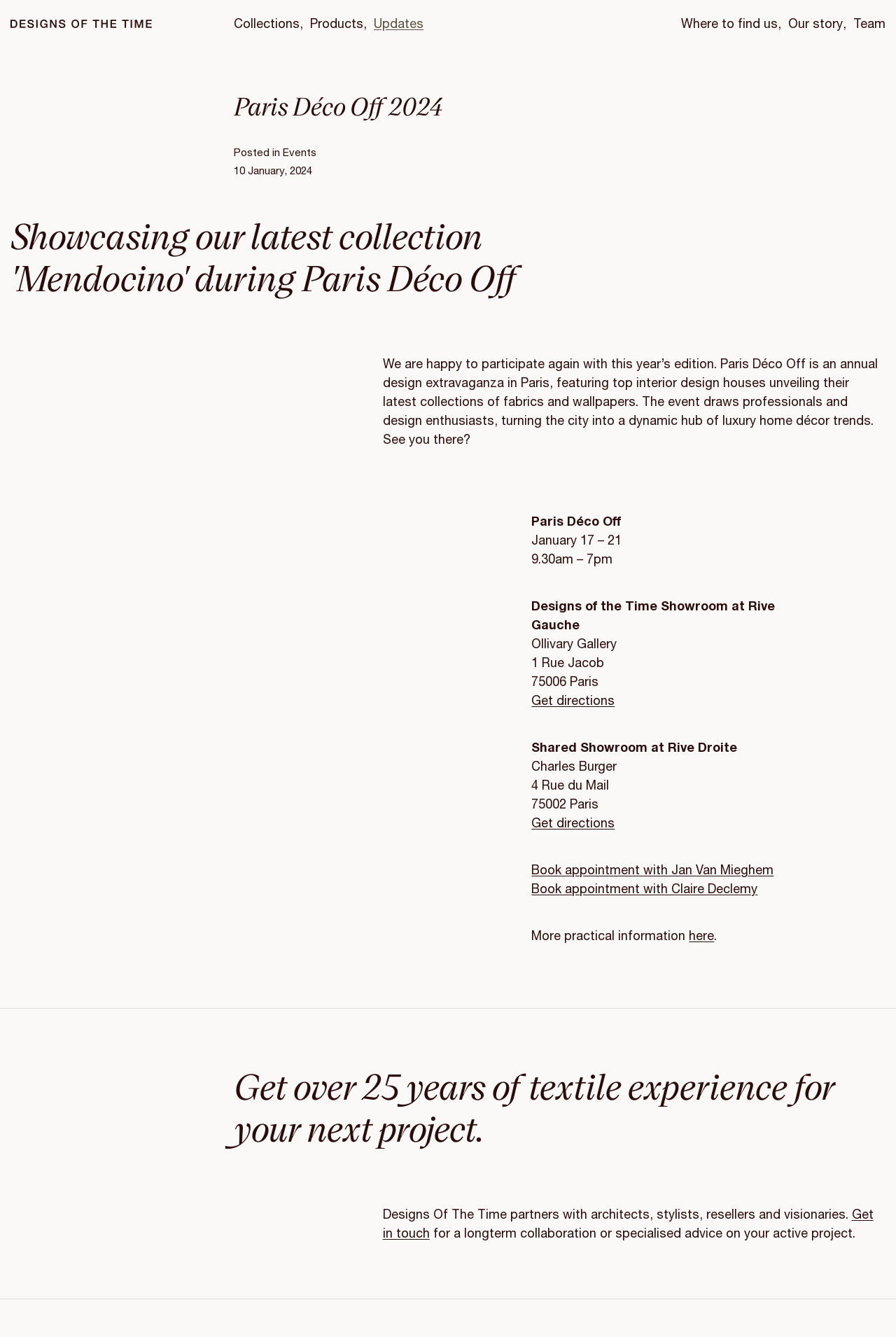Locate the bounding box coordinates of the area that needs to be clicked to fulfill the following instruction: "View collections". The coordinates should be in the format of four float numbers between 0 and 1, namely [left, top, right, bottom].

[0.261, 0.01, 0.334, 0.025]